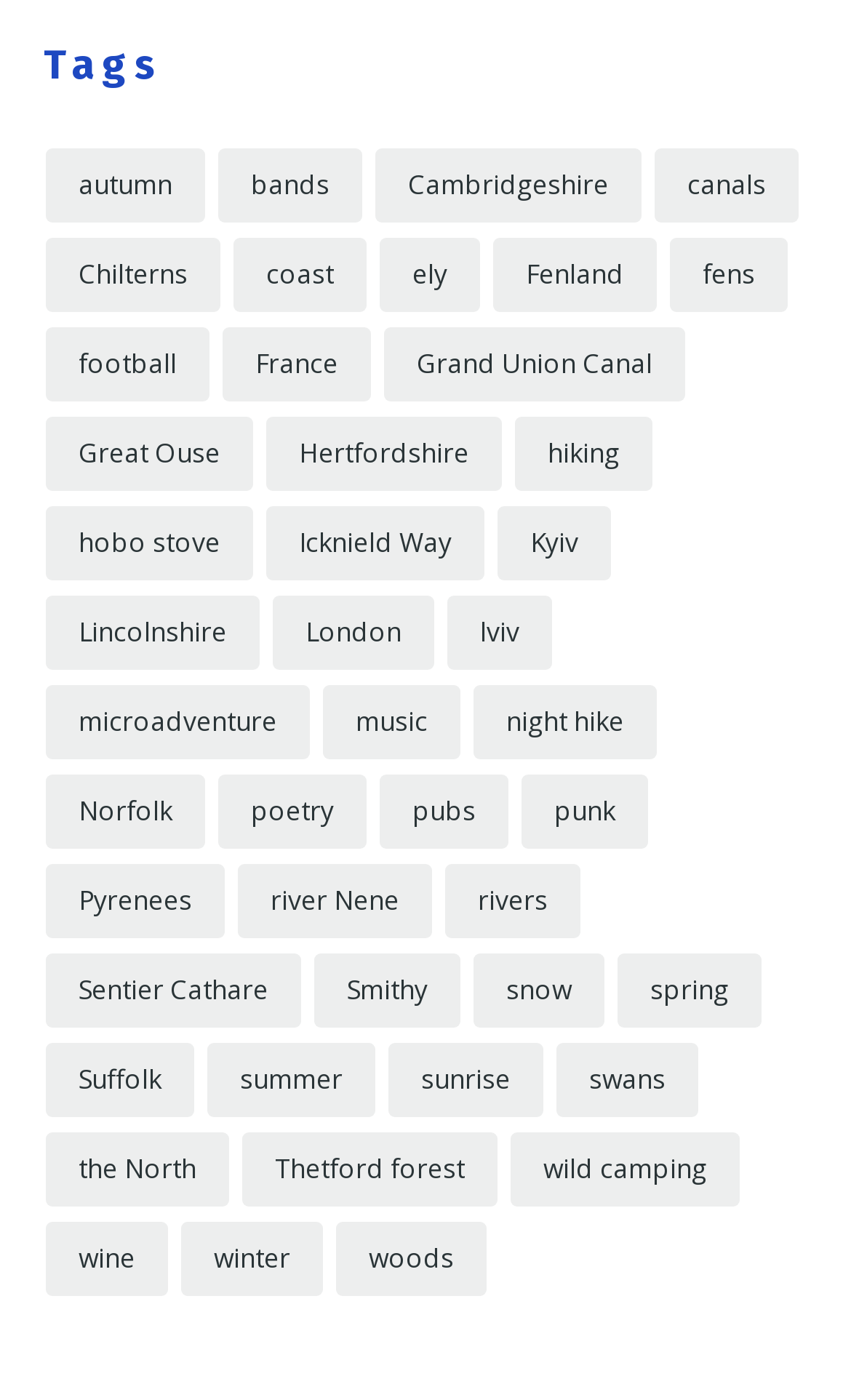Specify the bounding box coordinates of the area that needs to be clicked to achieve the following instruction: "Click on the 'autumn' tag".

[0.054, 0.107, 0.241, 0.16]